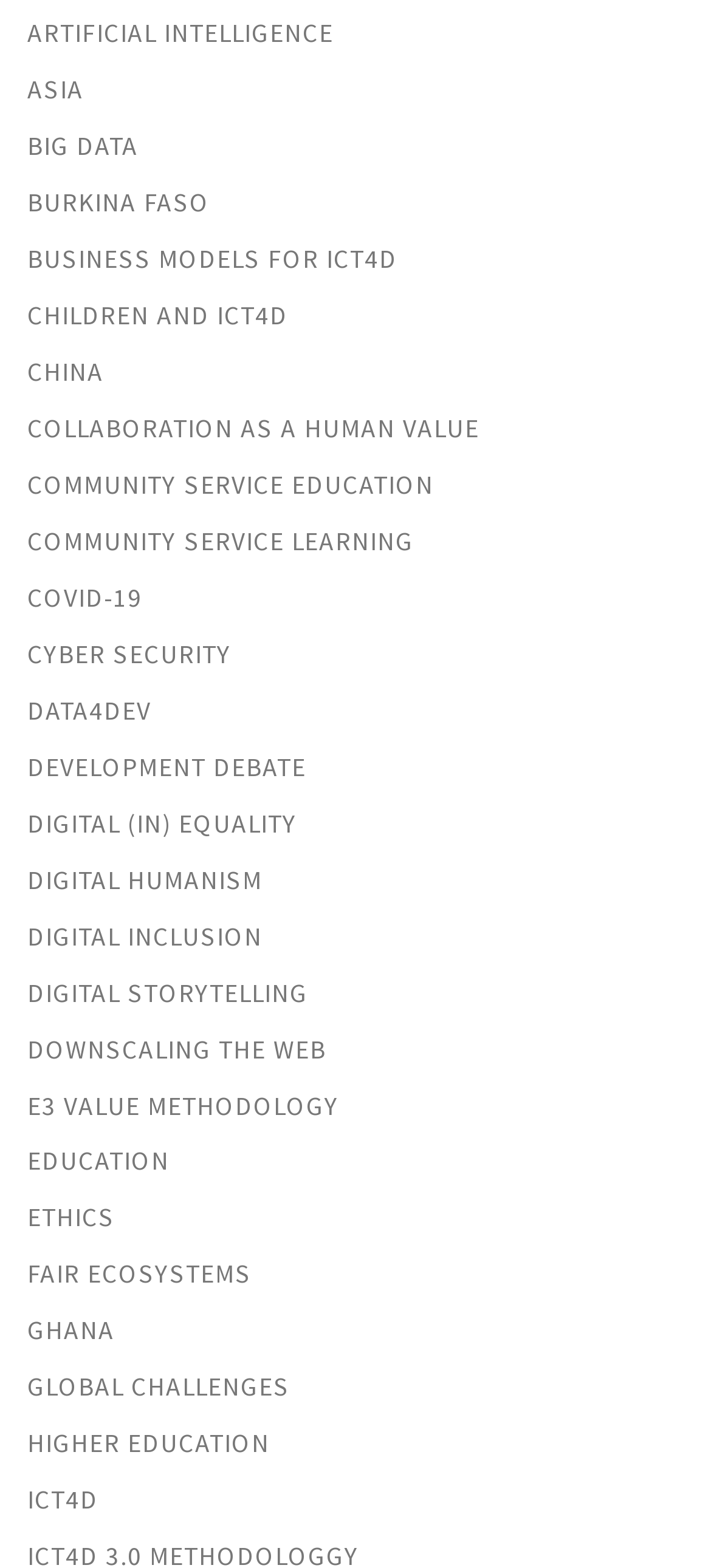How many links are related to geographic locations?
Utilize the image to construct a detailed and well-explained answer.

By examining the links on the webpage, I found four links related to geographic locations: 'ASIA', 'BURKINA FASO', 'CHINA', and 'GHANA'.